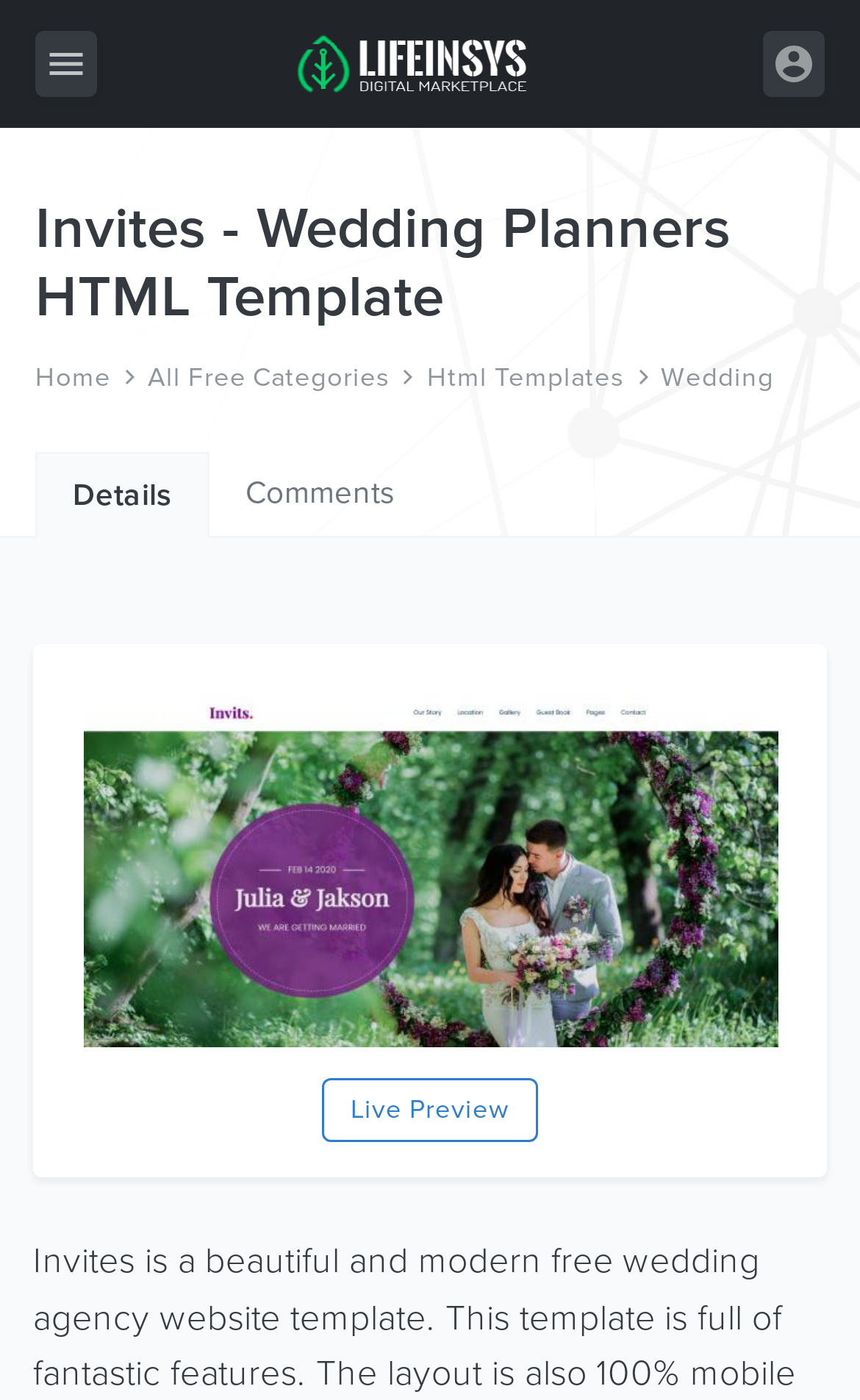Locate the bounding box coordinates of the clickable region to complete the following instruction: "View all items."

[0.0, 0.142, 0.103, 0.202]